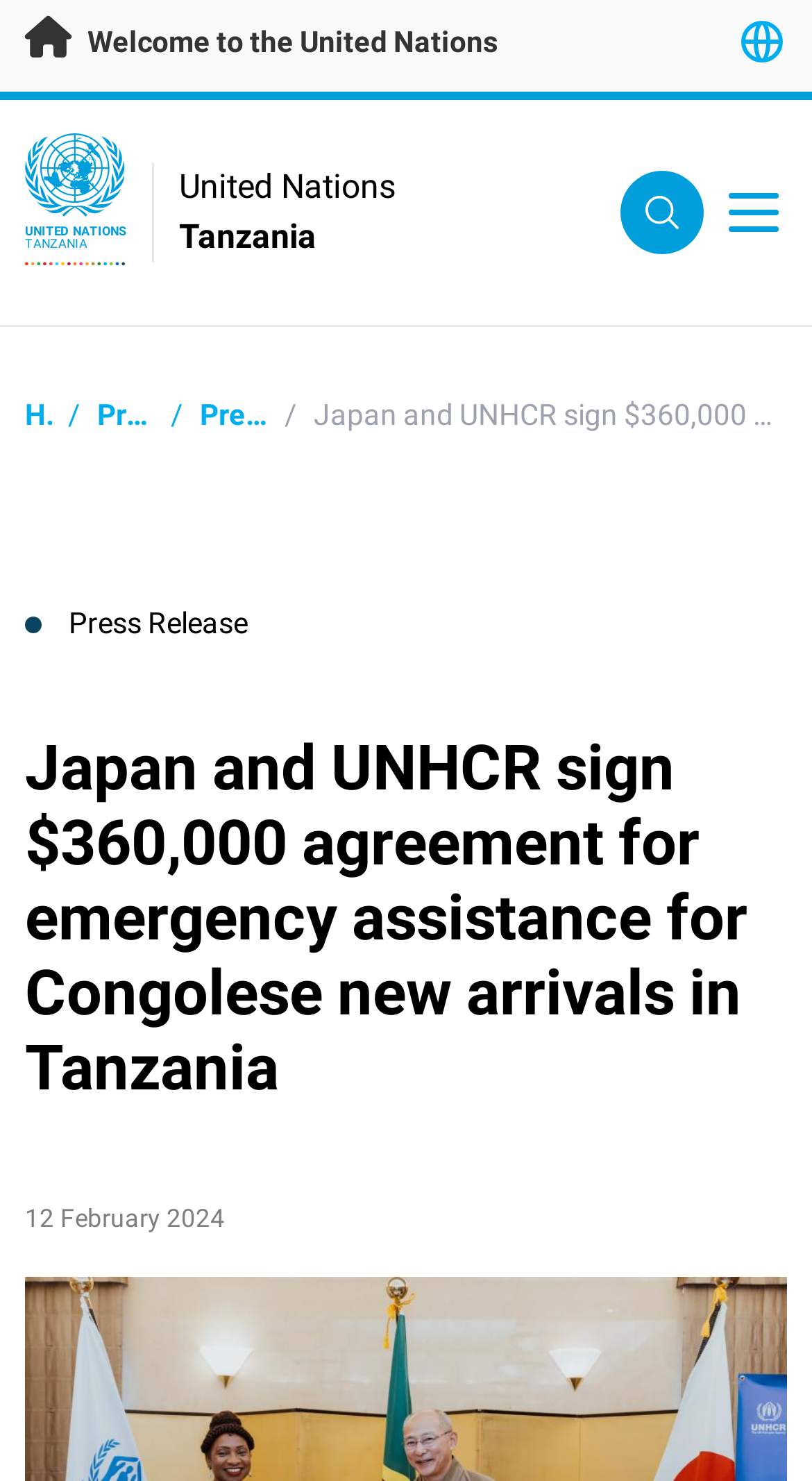What is the logo on the top left corner?
Look at the screenshot and give a one-word or phrase answer.

UN Logo